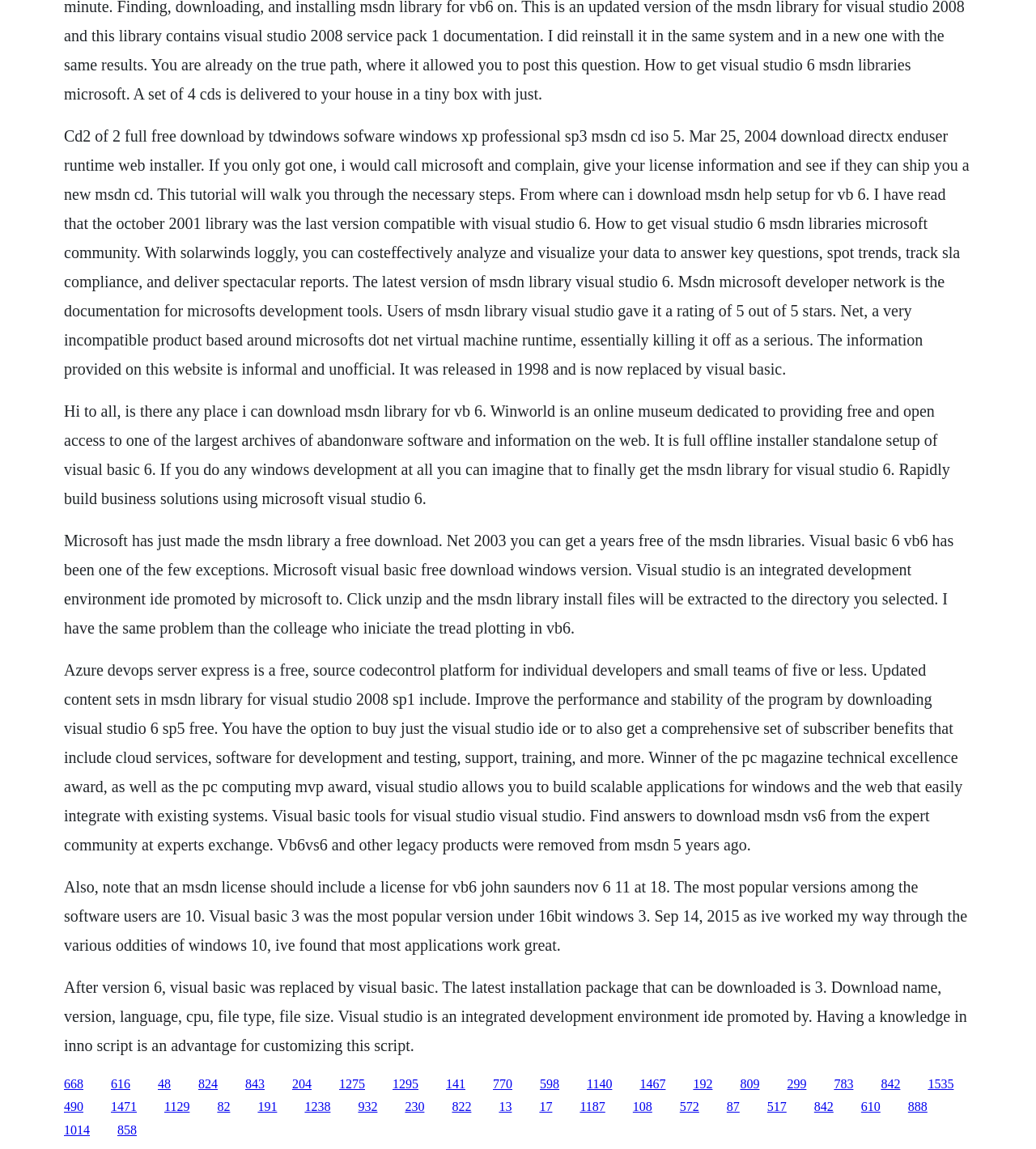What is the topic of the webpage?
Refer to the image and give a detailed response to the question.

Based on the content of the webpage, it appears to be discussing Visual Basic 6, including its history, features, and how to download the MSDN library for it.